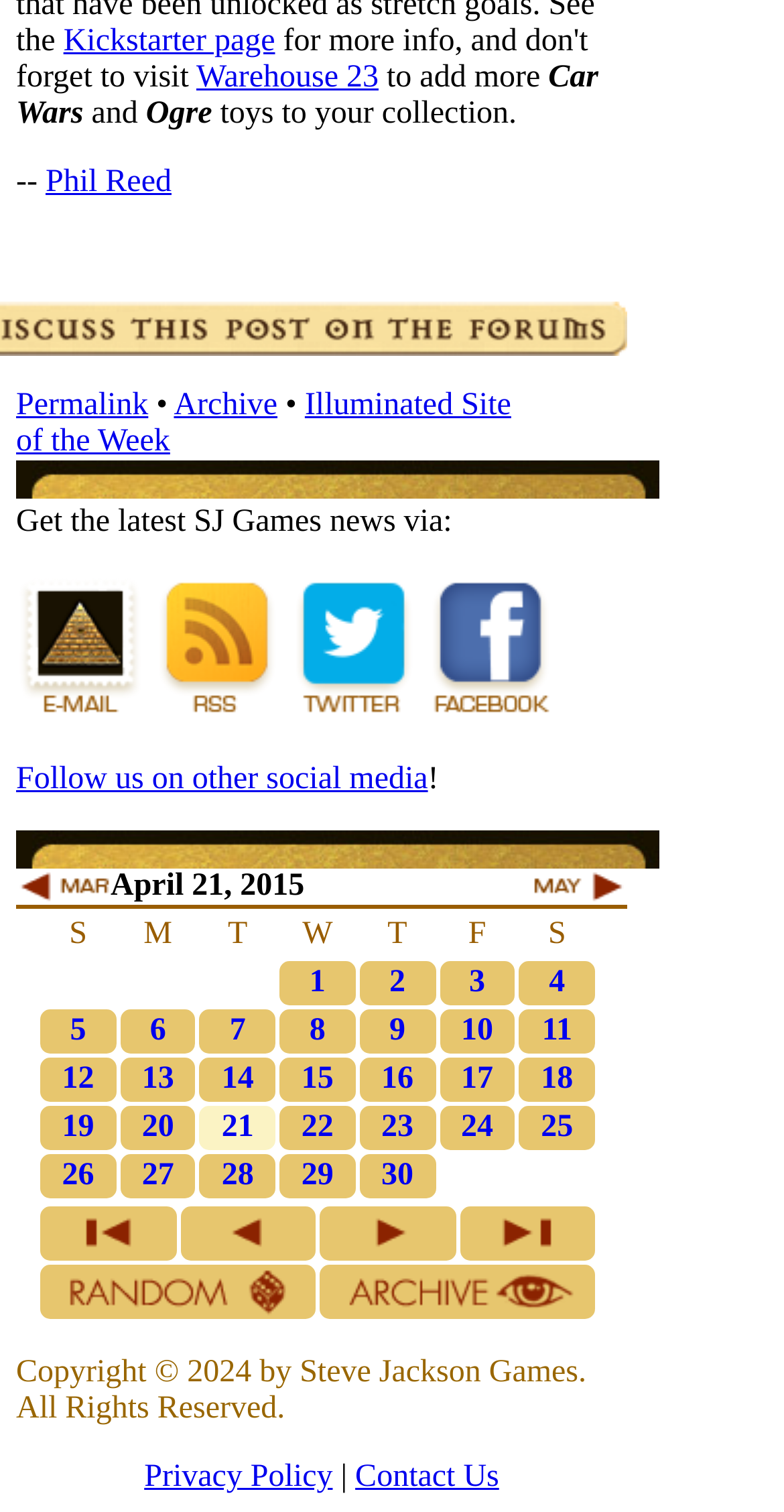Specify the bounding box coordinates of the area to click in order to follow the given instruction: "View the Archive."

[0.222, 0.256, 0.354, 0.279]